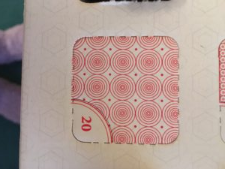What is the likely context of the image?
Based on the screenshot, provide a one-word or short-phrase response.

holiday celebrations